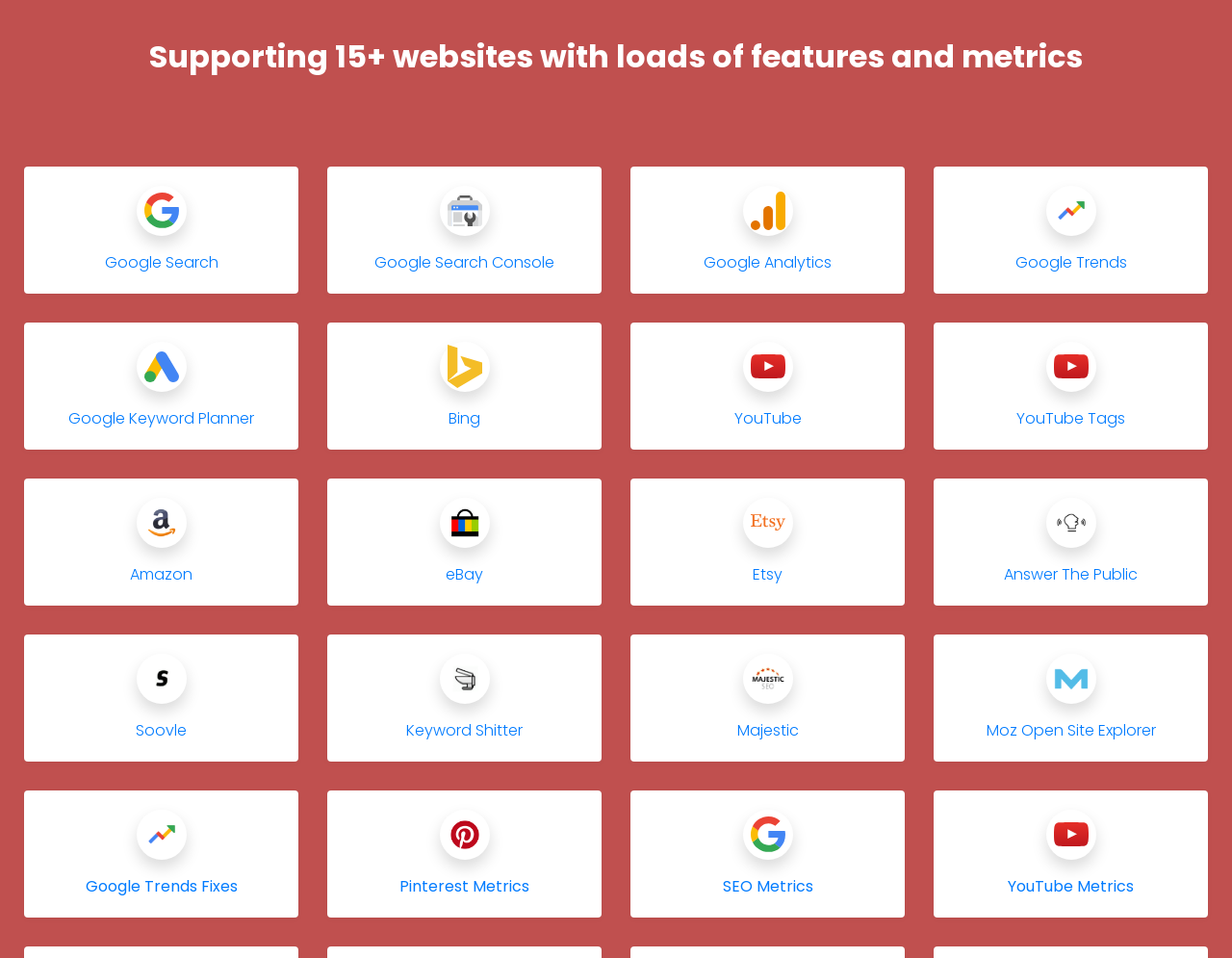Can you specify the bounding box coordinates of the area that needs to be clicked to fulfill the following instruction: "Check Google Trends"?

[0.758, 0.174, 0.98, 0.306]